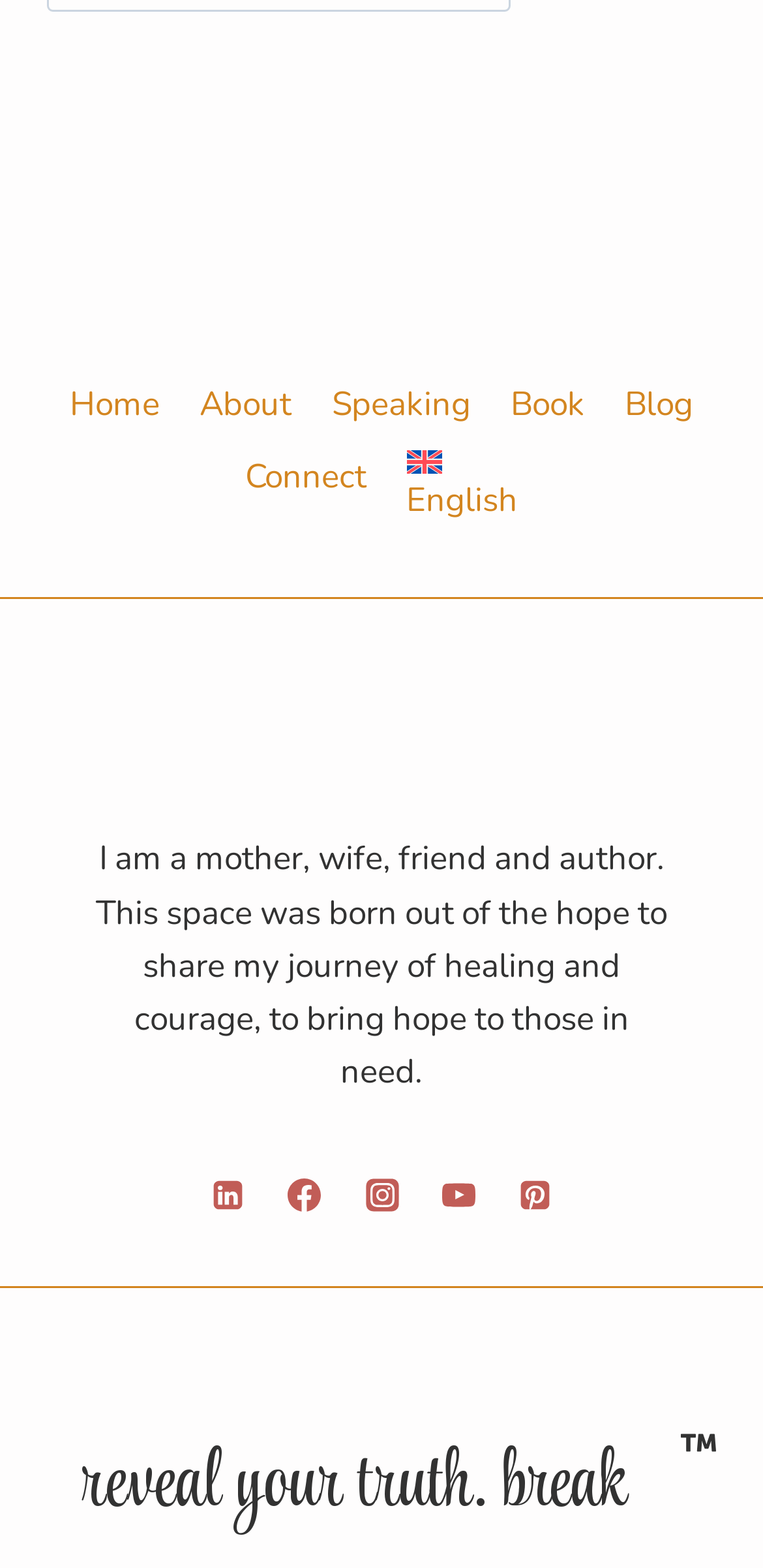Answer with a single word or phrase: 
What is the last link in the footer navigation?

Connect